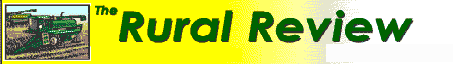What is the primary focus of the publication represented by the logo?
Use the information from the screenshot to give a comprehensive response to the question.

The caption explains that the logo represents a publication dedicated to topics relevant to rural life and agricultural practices, which reveals the primary focus of the publication.